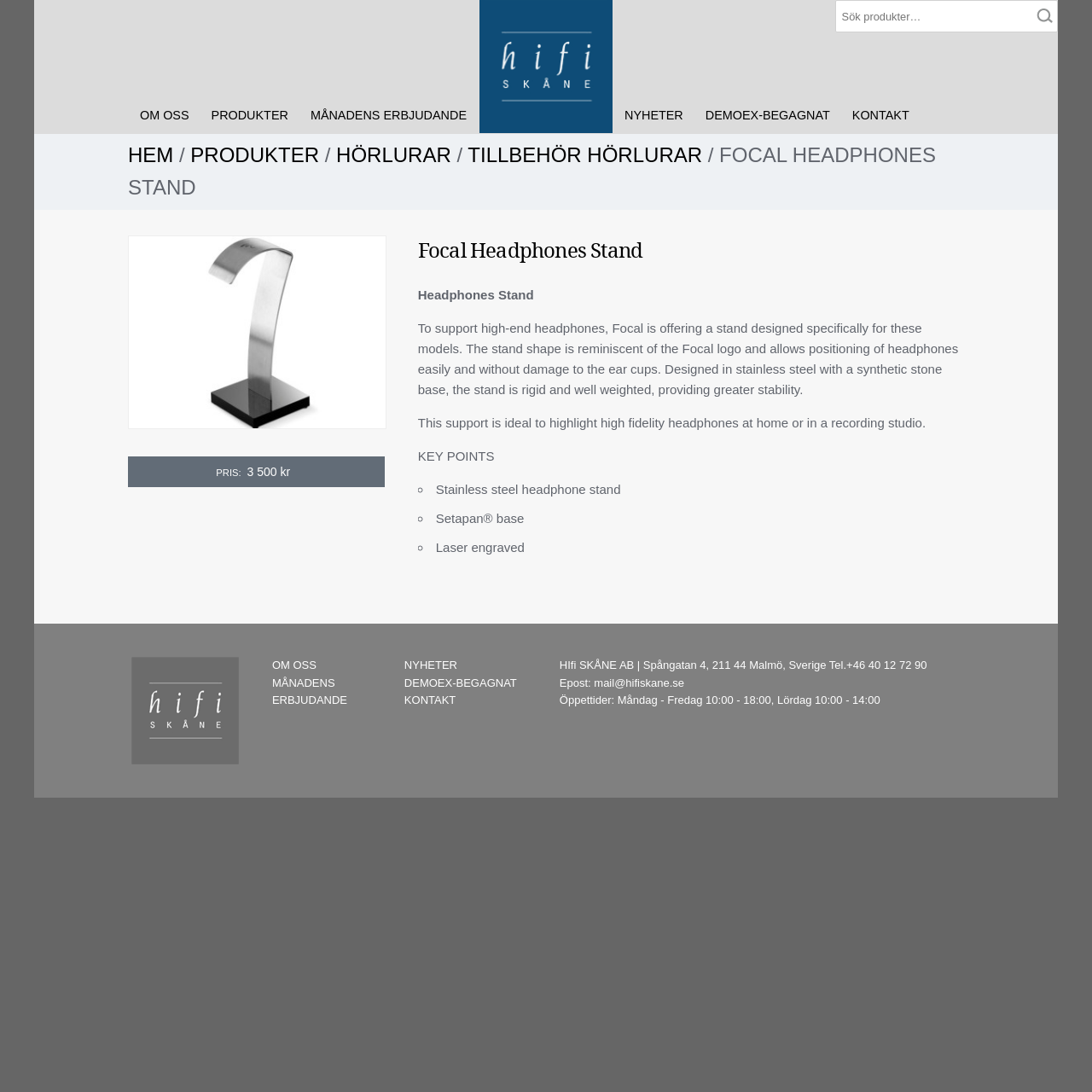Find the bounding box coordinates for the area that must be clicked to perform this action: "Check email address".

[0.544, 0.619, 0.627, 0.631]